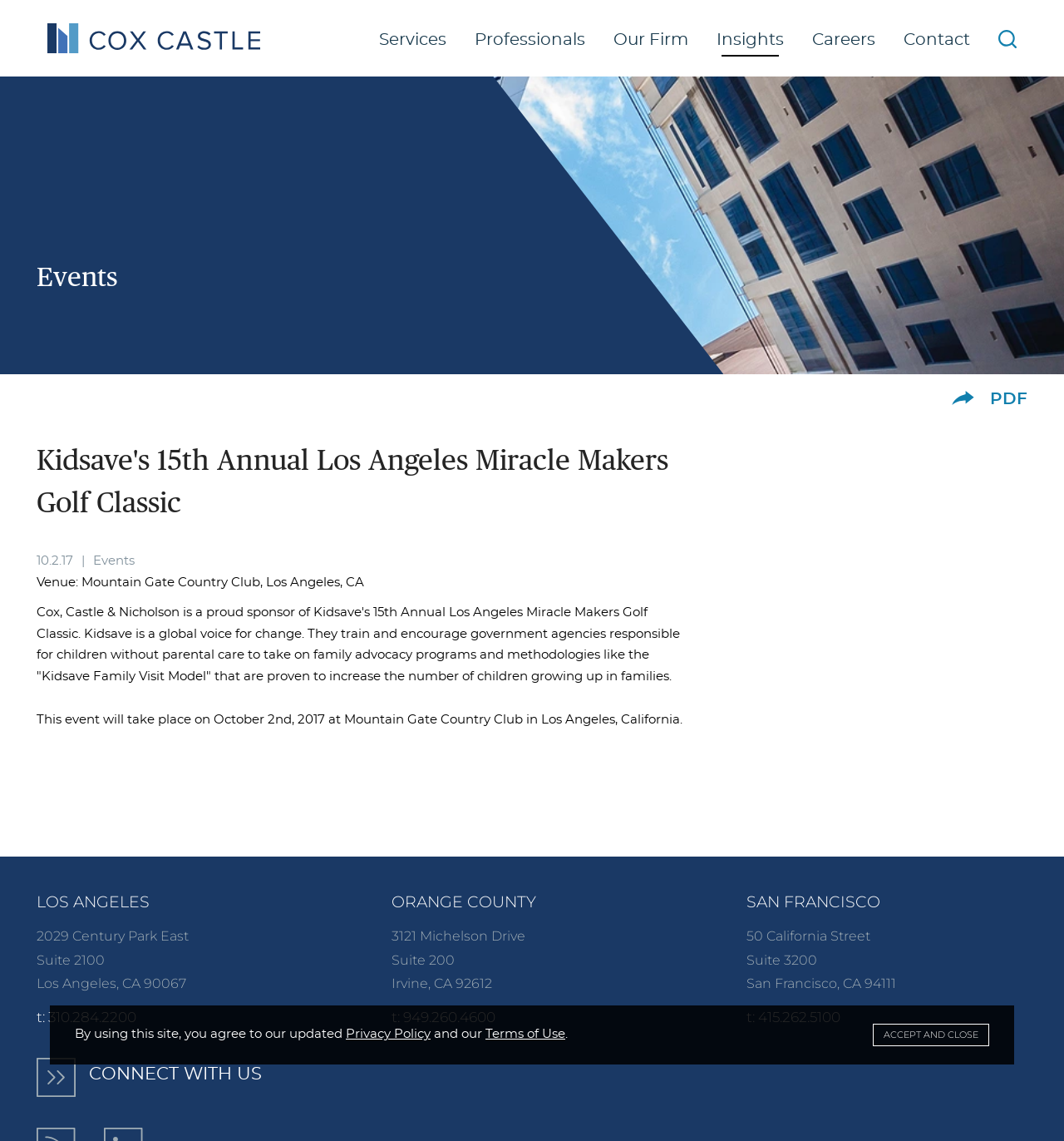Determine and generate the text content of the webpage's headline.

Kidsave's 15th Annual Los Angeles Miracle Makers Golf Classic